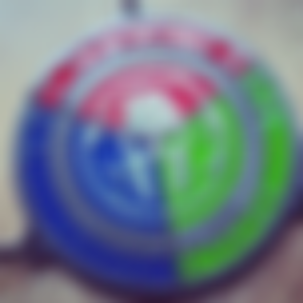What type of achievement does the medal likely represent?
Analyze the image and provide a thorough answer to the question.

The caption states that the medal likely represents a sporting achievement, specifically a significant milestone in endurance training and racing challenges, such as the completion of a series of obstacle races.